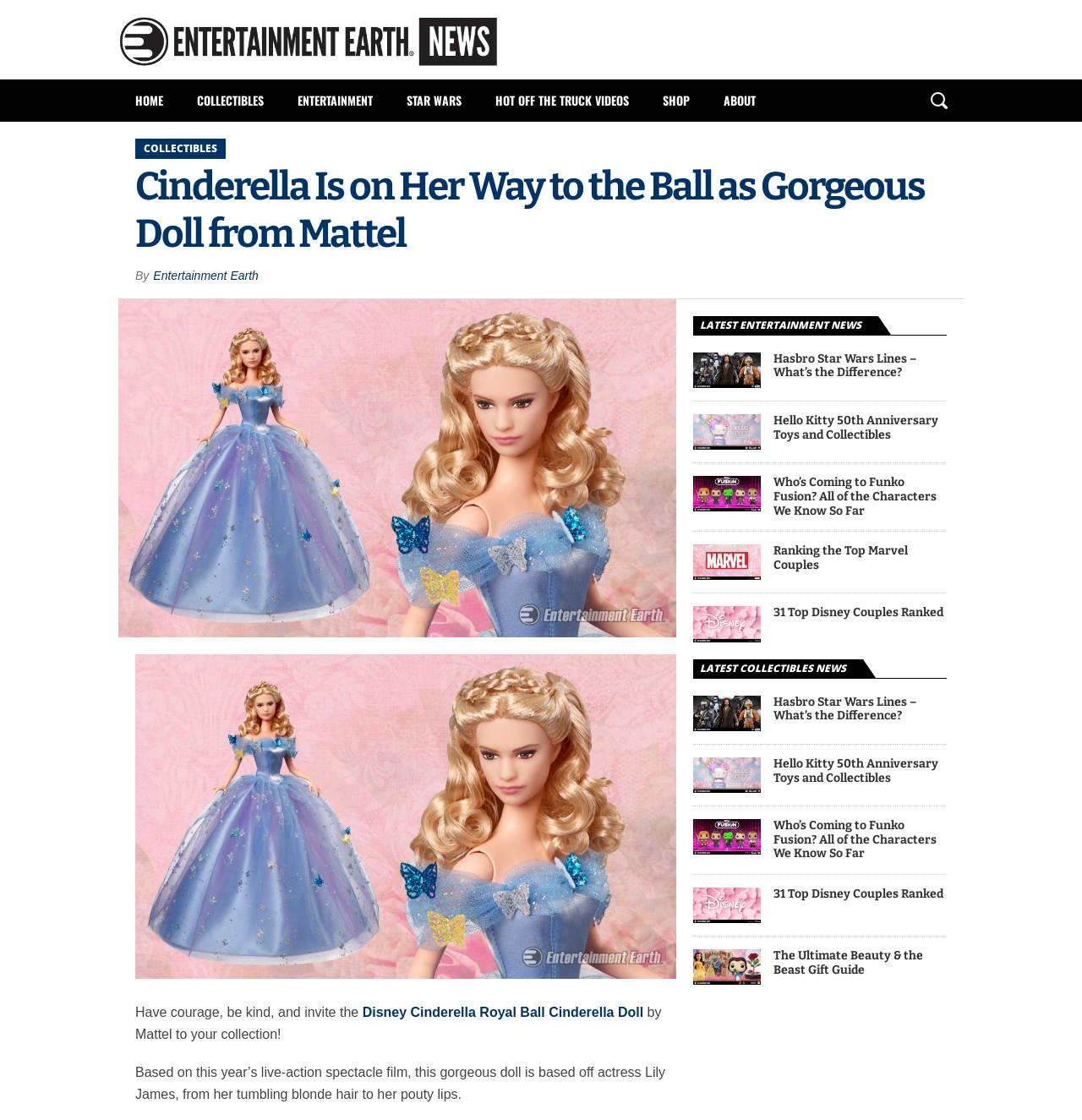Based on the image, provide a detailed and complete answer to the question: 
How many links are there in the 'LATEST ENTERTAINMENT NEWS' category?

There are four links in the 'LATEST ENTERTAINMENT NEWS' category, which are 'Hasbro Star Wars Lines – What’s the Difference?', 'Hello Kitty 50th Anniversary Toys and Collectibles', 'Who’s Coming to Funko Fusion? All of the Characters We Know So Far', and 'Ranking the Top Marvel Couples'.